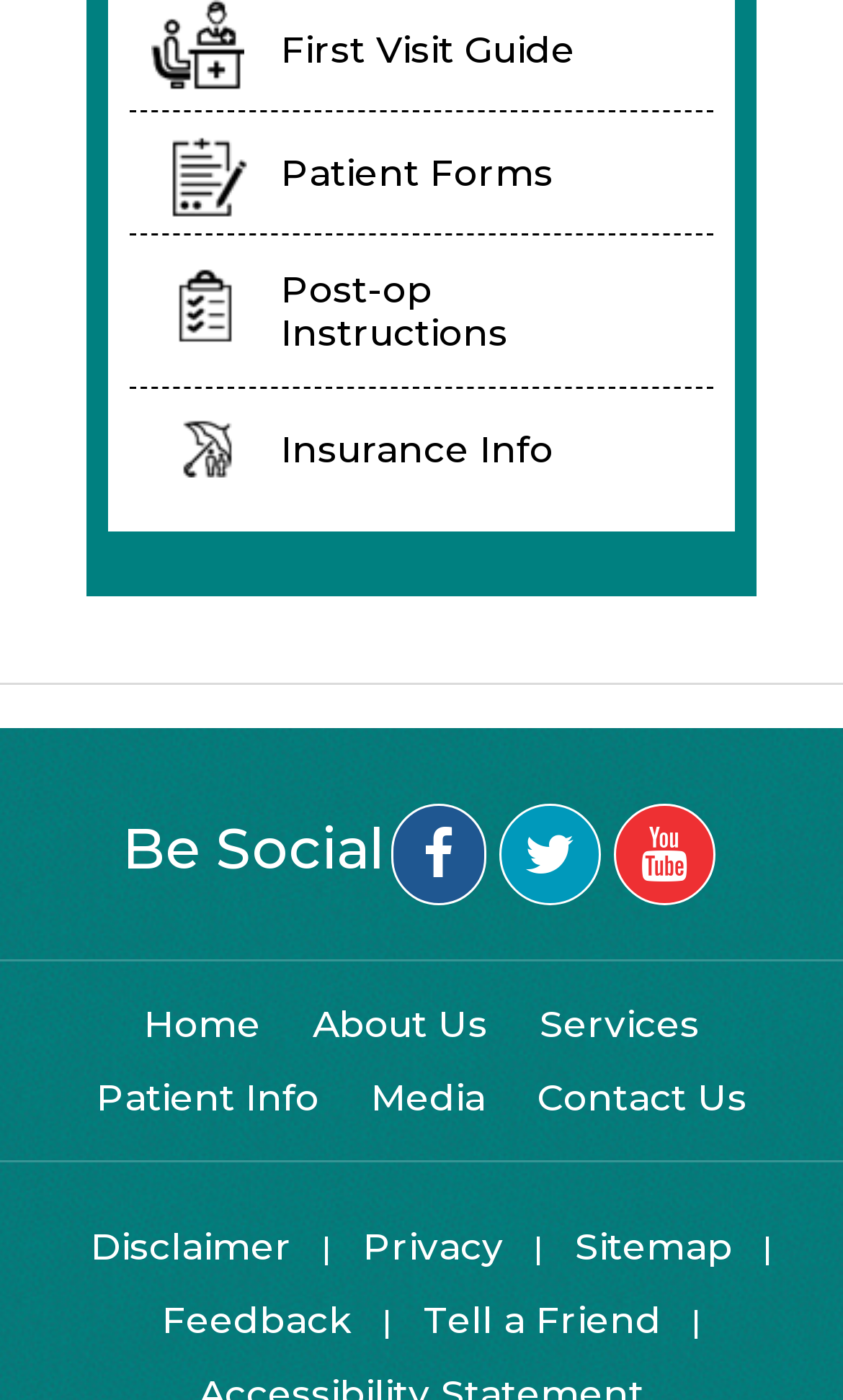Pinpoint the bounding box coordinates for the area that should be clicked to perform the following instruction: "Get post-op instructions".

[0.154, 0.168, 0.846, 0.277]